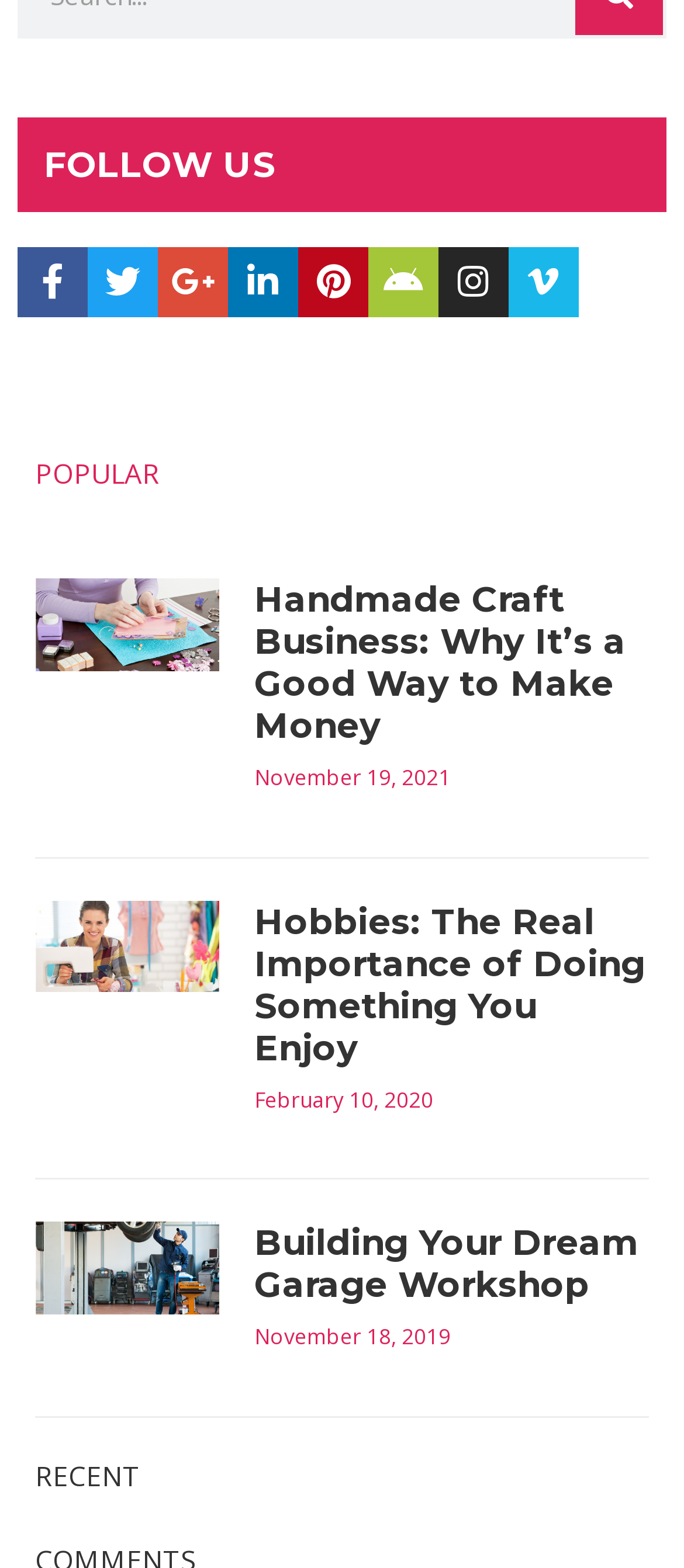Locate the bounding box coordinates of the clickable area needed to fulfill the instruction: "Click on the Facebook link".

[0.076, 0.152, 0.109, 0.339]